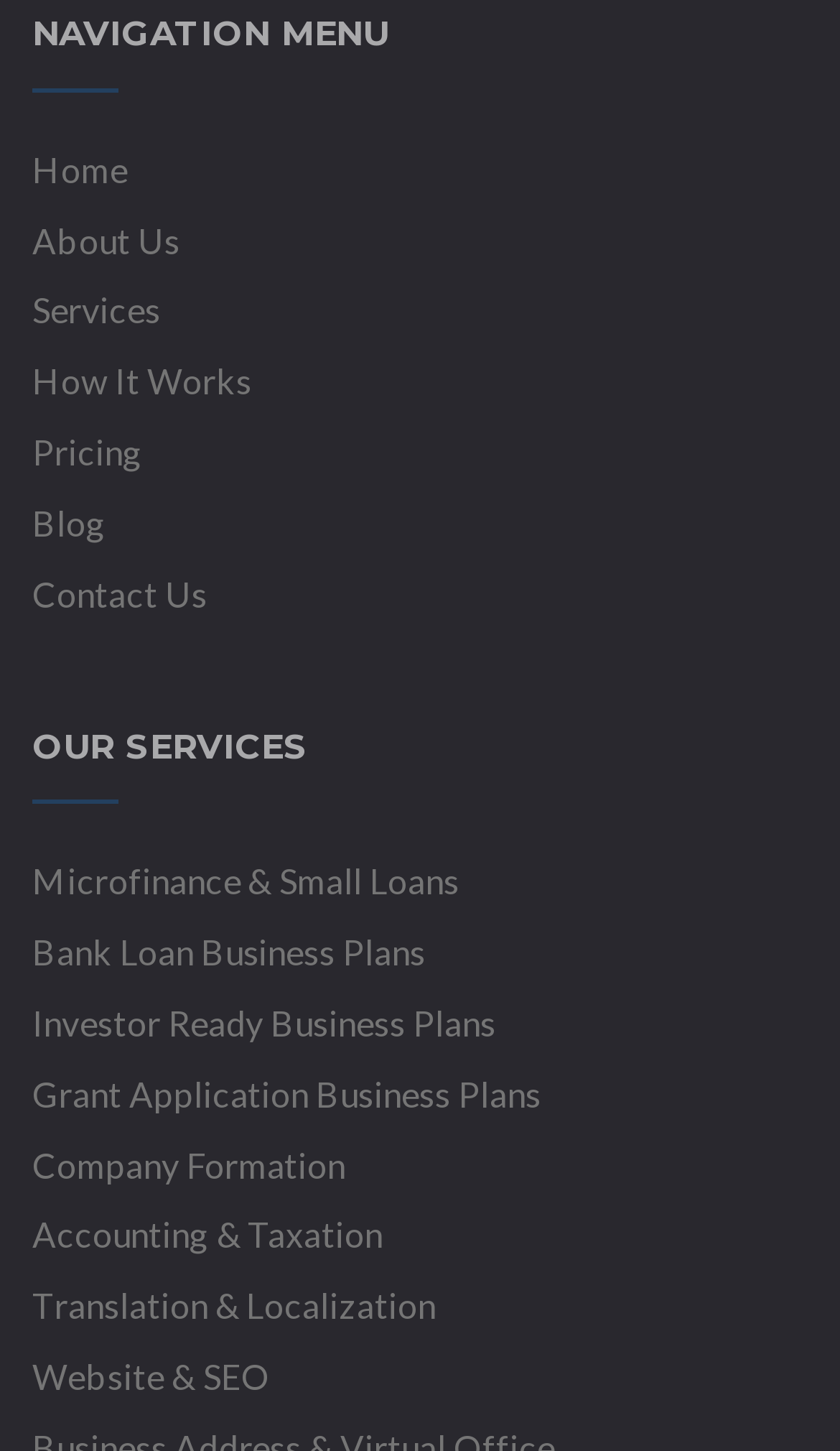What is the first menu item?
With the help of the image, please provide a detailed response to the question.

The first menu item is 'Home' because it is the first link element under the 'NAVIGATION MENU' heading, with a bounding box coordinate of [0.038, 0.102, 0.152, 0.13] which indicates its position at the top of the navigation menu.